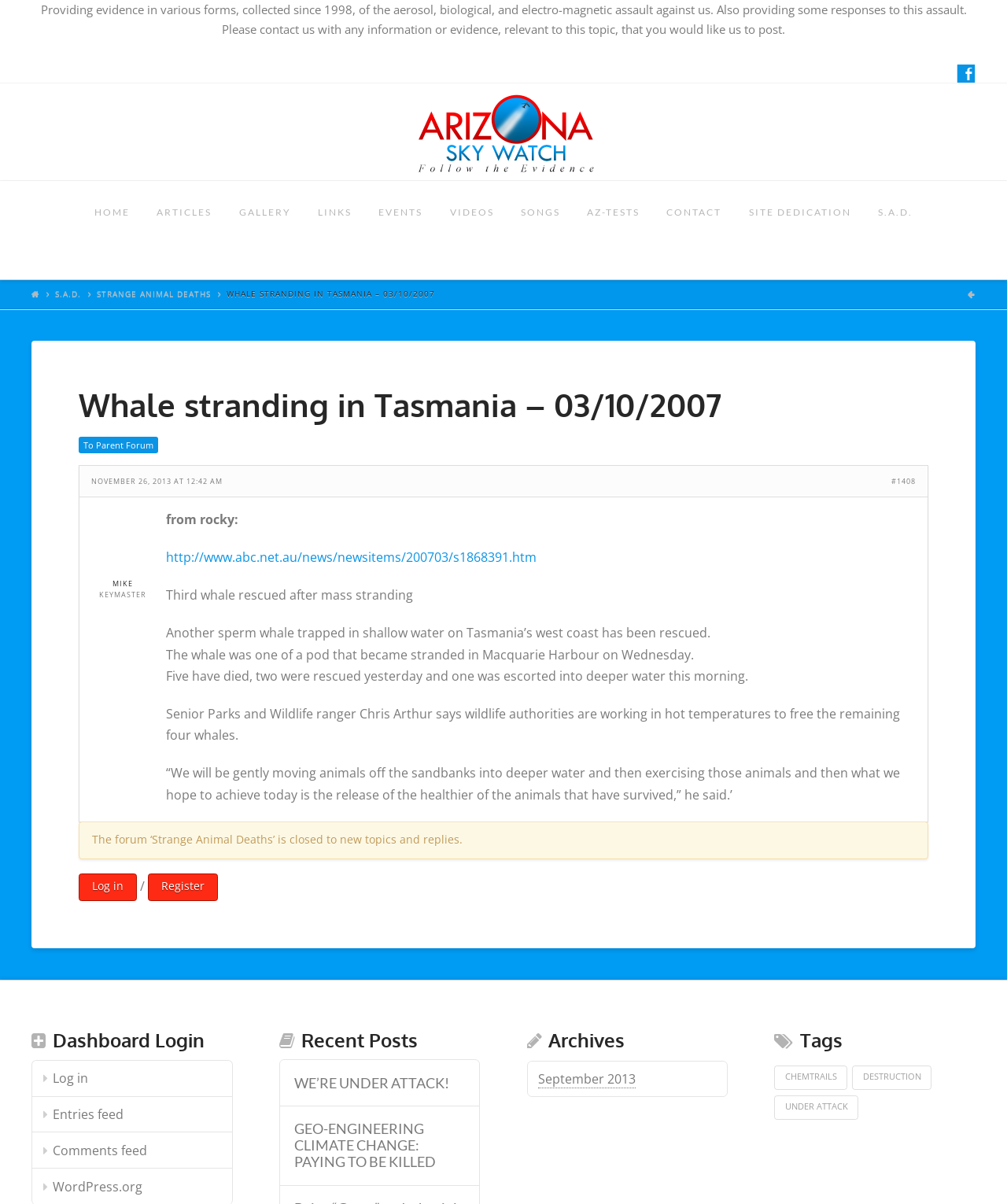Identify the bounding box coordinates of the element that should be clicked to fulfill this task: "Click on 'HOME'". The coordinates should be provided as four float numbers between 0 and 1, i.e., [left, top, right, bottom].

[0.08, 0.15, 0.142, 0.232]